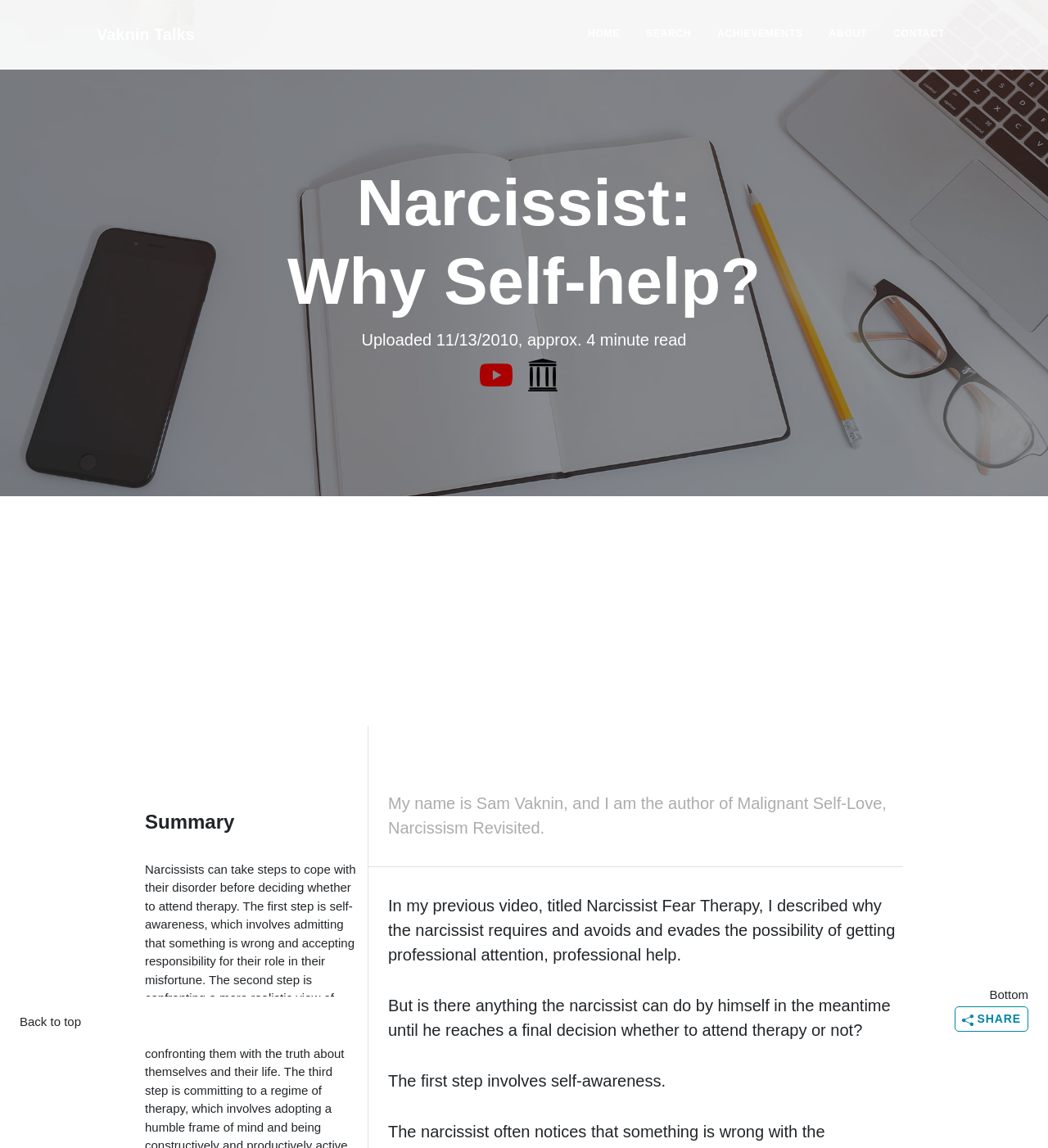Identify the bounding box coordinates of the clickable region necessary to fulfill the following instruction: "Read the summary". The bounding box coordinates should be four float numbers between 0 and 1, i.e., [left, top, right, bottom].

[0.138, 0.706, 0.341, 0.727]